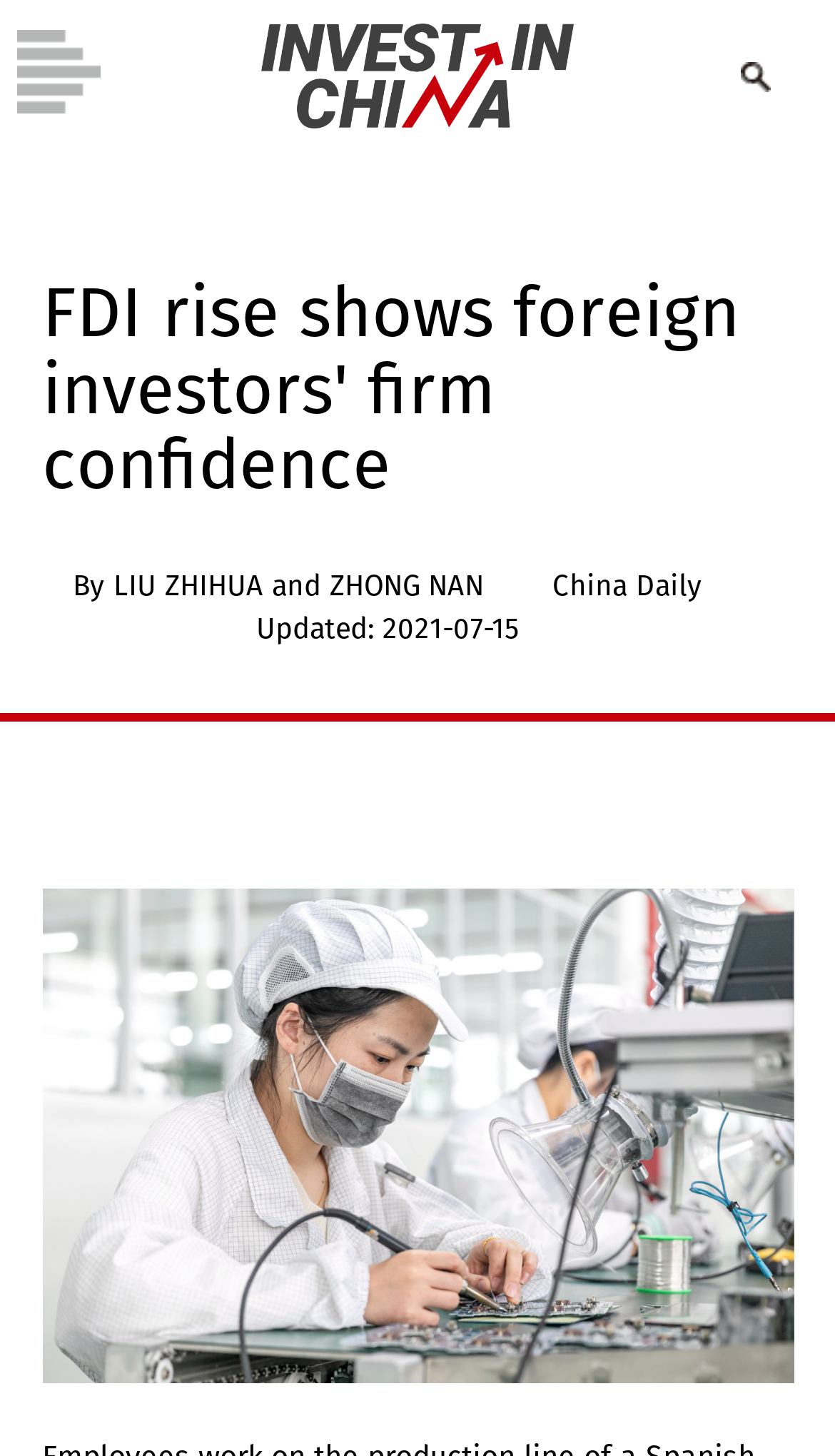Answer the following in one word or a short phrase: 
What is the name of the authors?

LIU ZHIHUA and ZHONG NAN